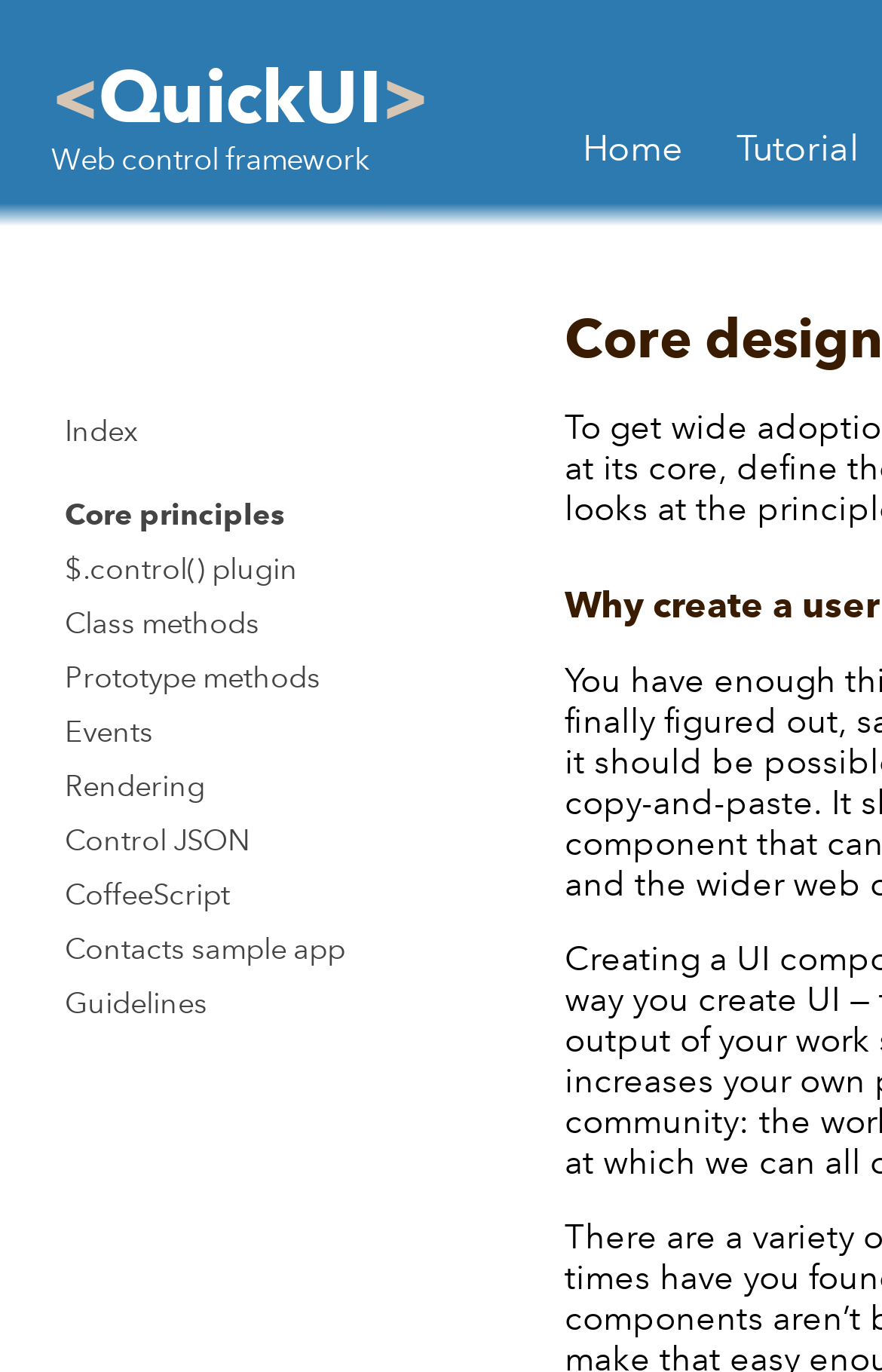Please answer the following question using a single word or phrase: 
How many links are in the sidebar?

12